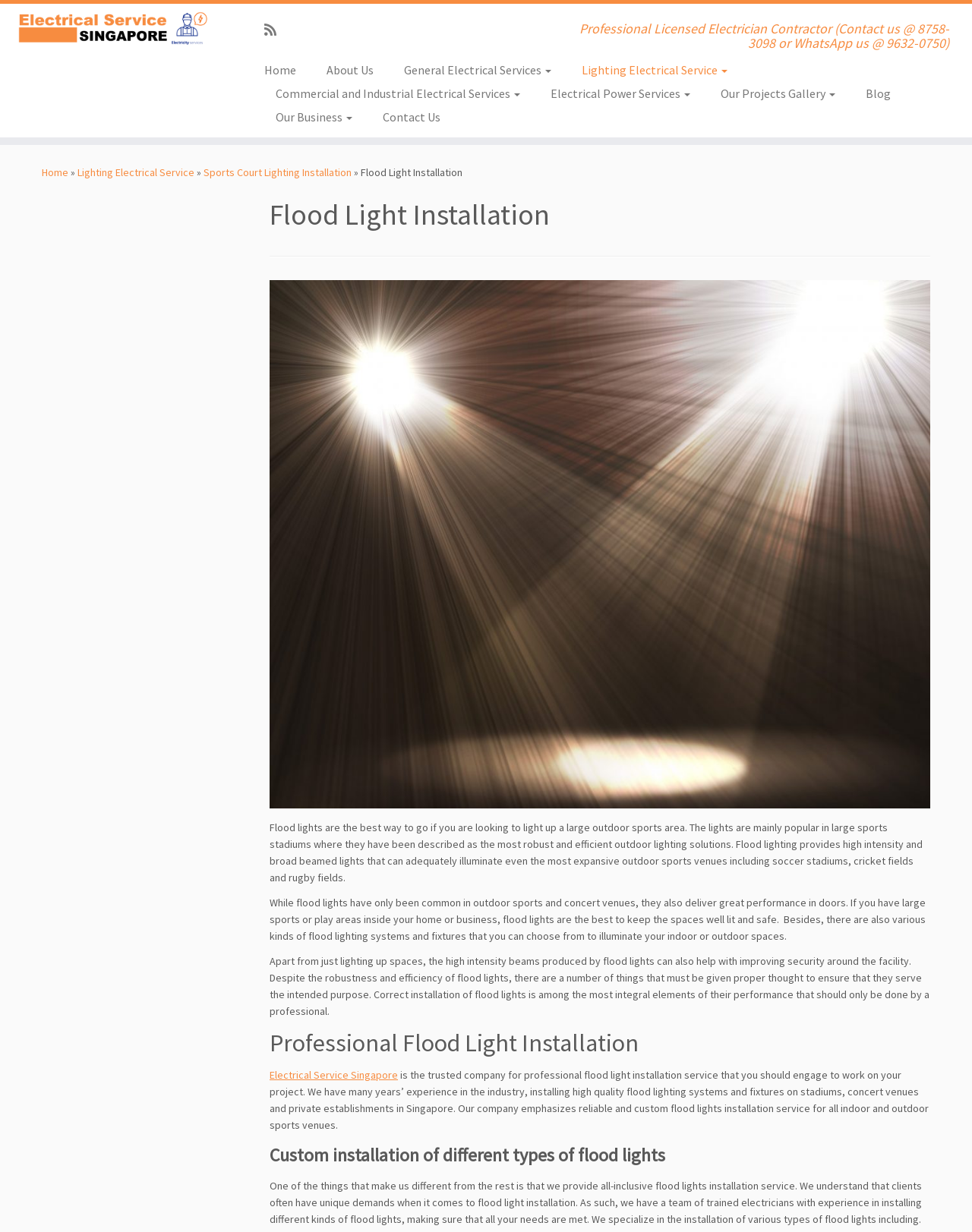Determine the bounding box coordinates of the UI element that matches the following description: "Commercial and Industrial Electrical Services". The coordinates should be four float numbers between 0 and 1 in the format [left, top, right, bottom].

[0.268, 0.067, 0.551, 0.086]